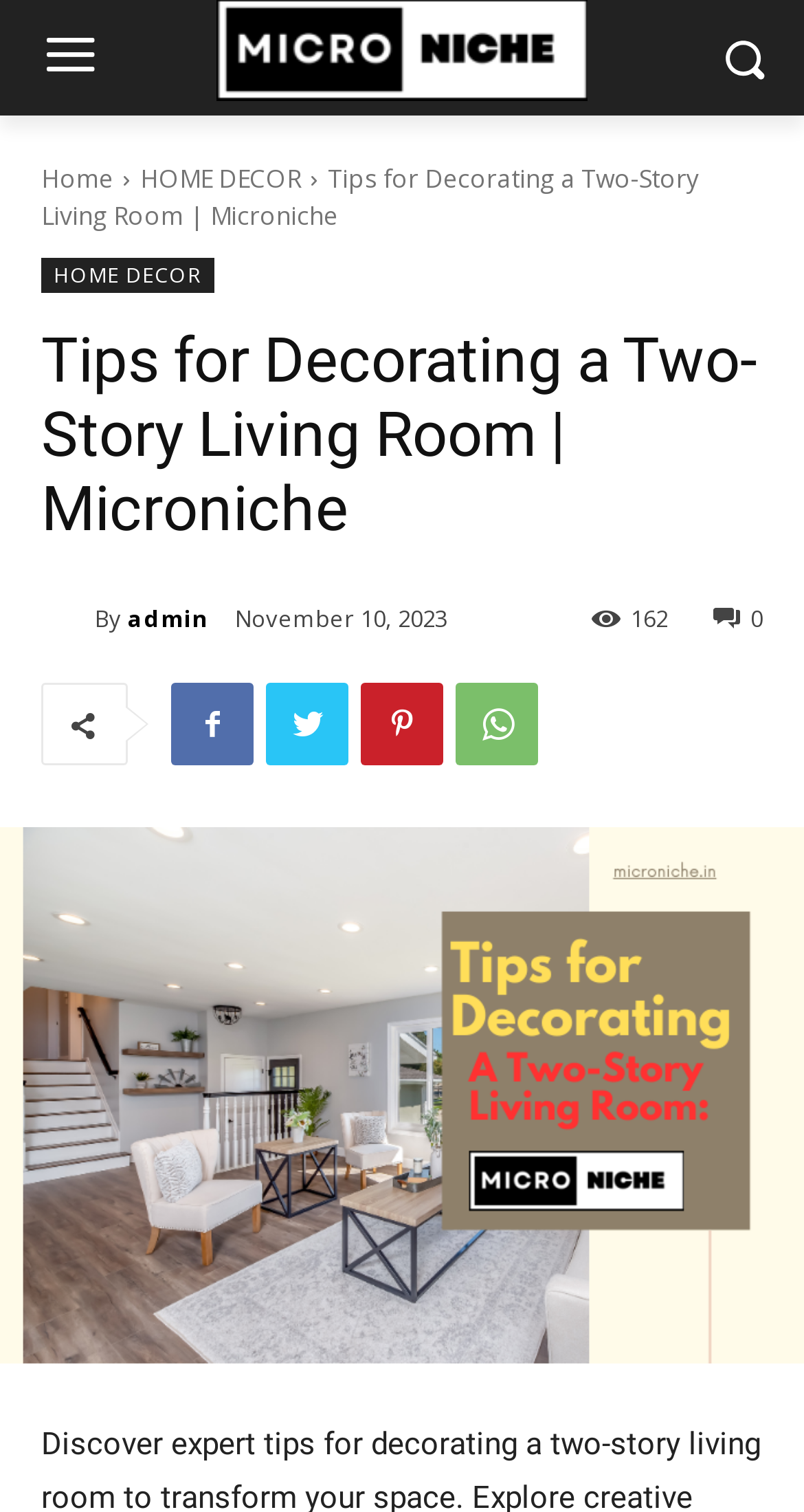Pinpoint the bounding box coordinates of the element that must be clicked to accomplish the following instruction: "Click on ManchesterPD". The coordinates should be in the format of four float numbers between 0 and 1, i.e., [left, top, right, bottom].

None